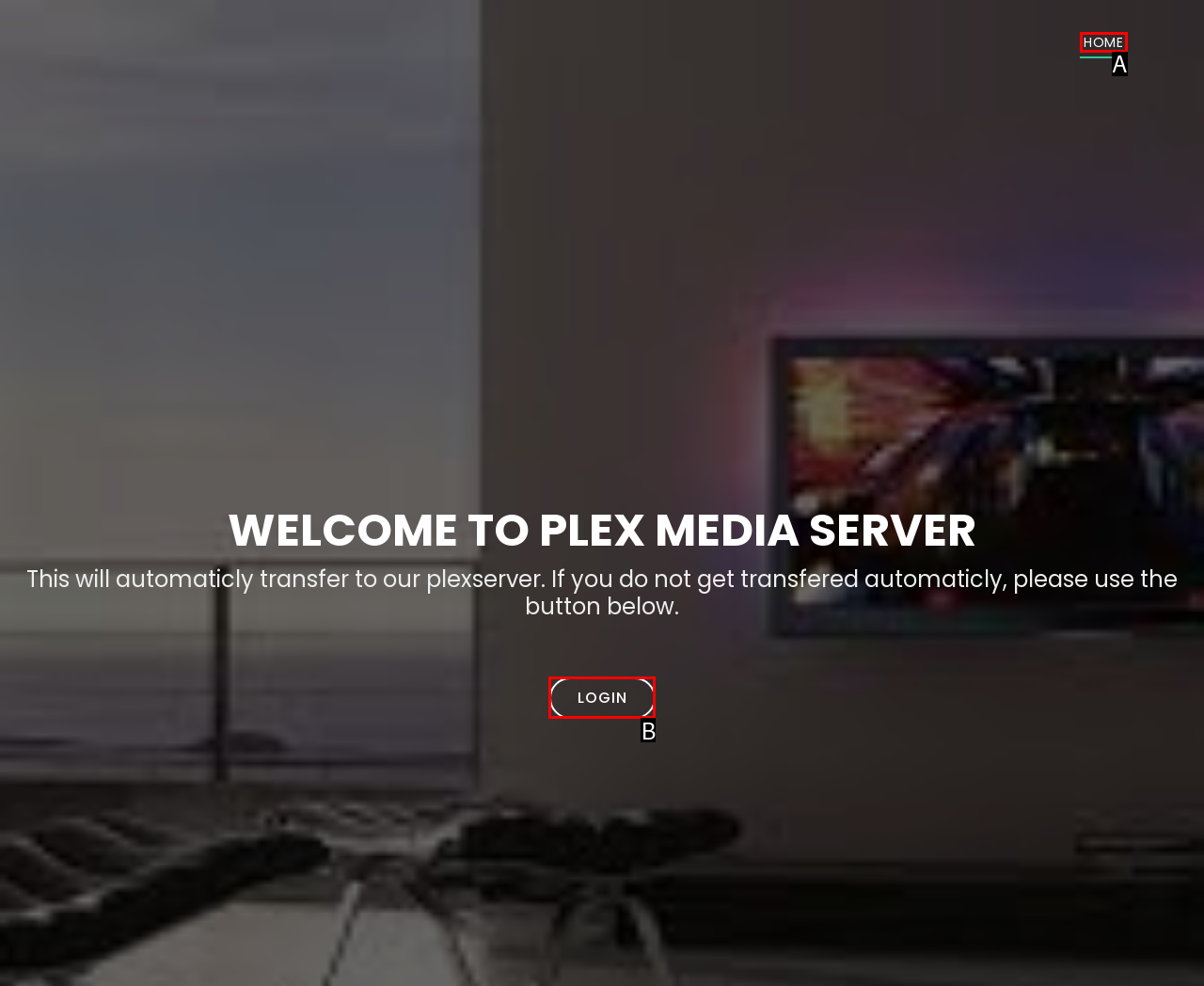Given the element description: Main Content, choose the HTML element that aligns with it. Indicate your choice with the corresponding letter.

None